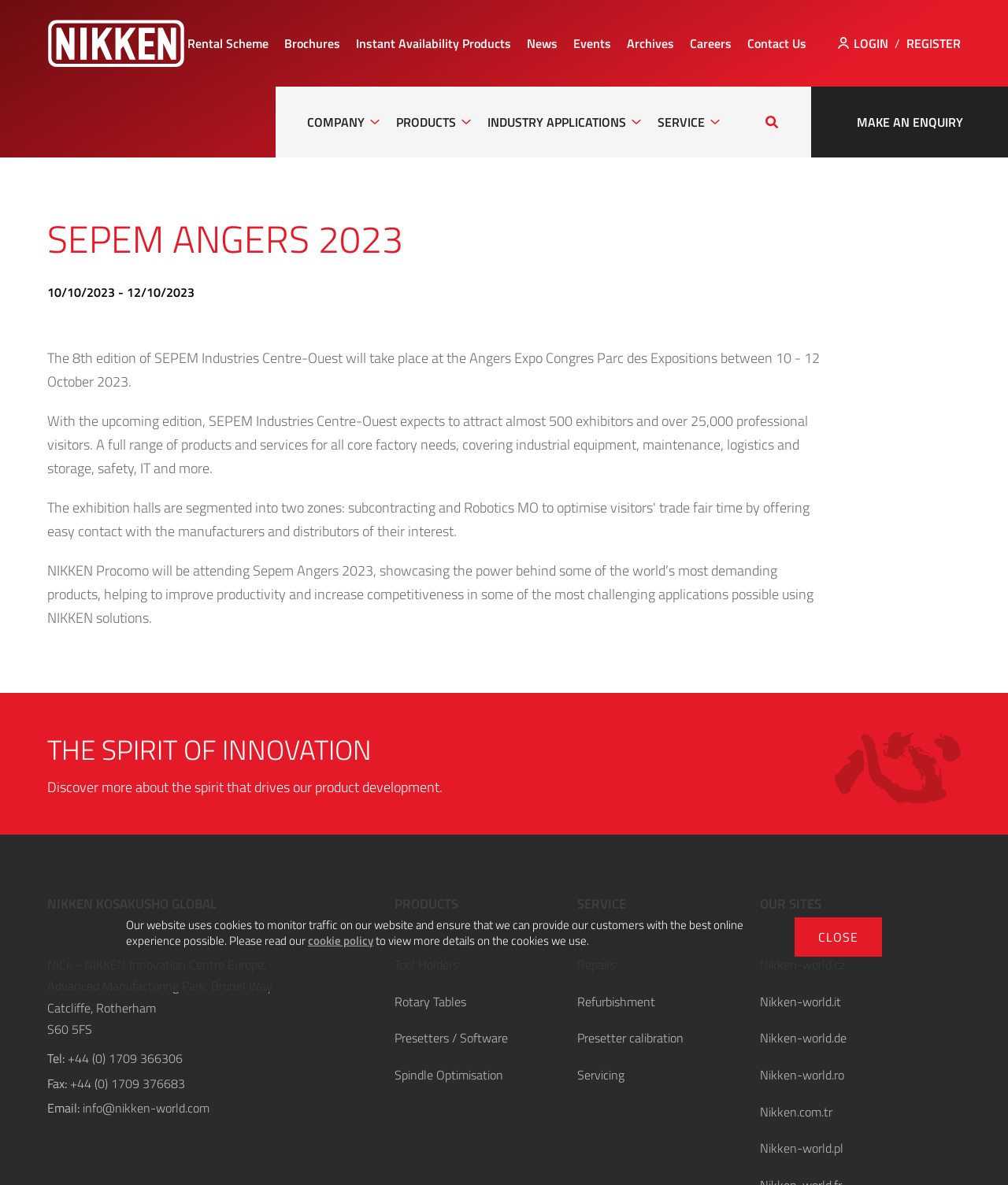Please determine the bounding box coordinates for the element that should be clicked to follow these instructions: "Search this site".

[0.745, 0.073, 0.786, 0.131]